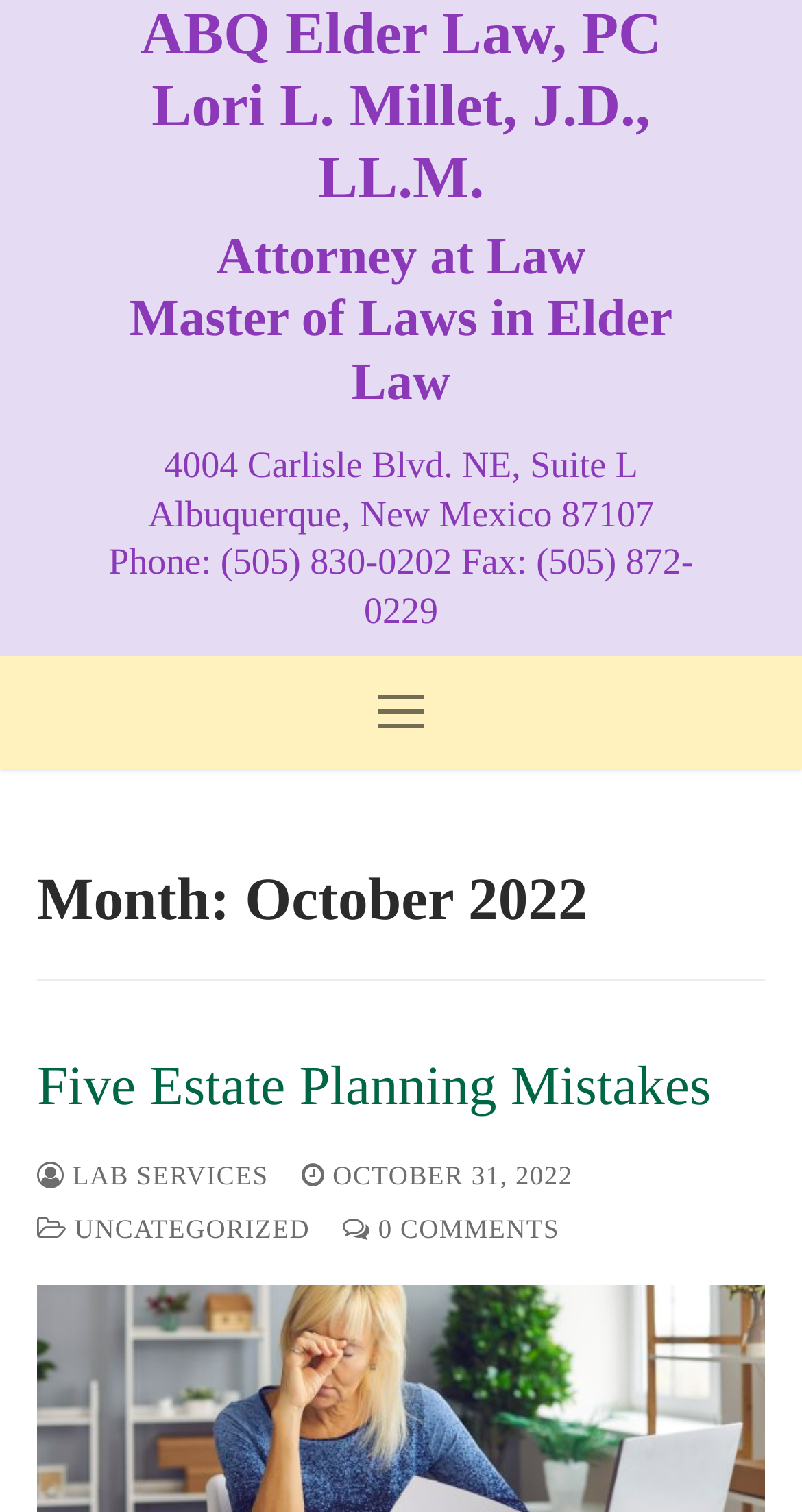Please answer the following question using a single word or phrase: 
What is the phone number of ABQ Elder Law, PC?

(505) 830-0202